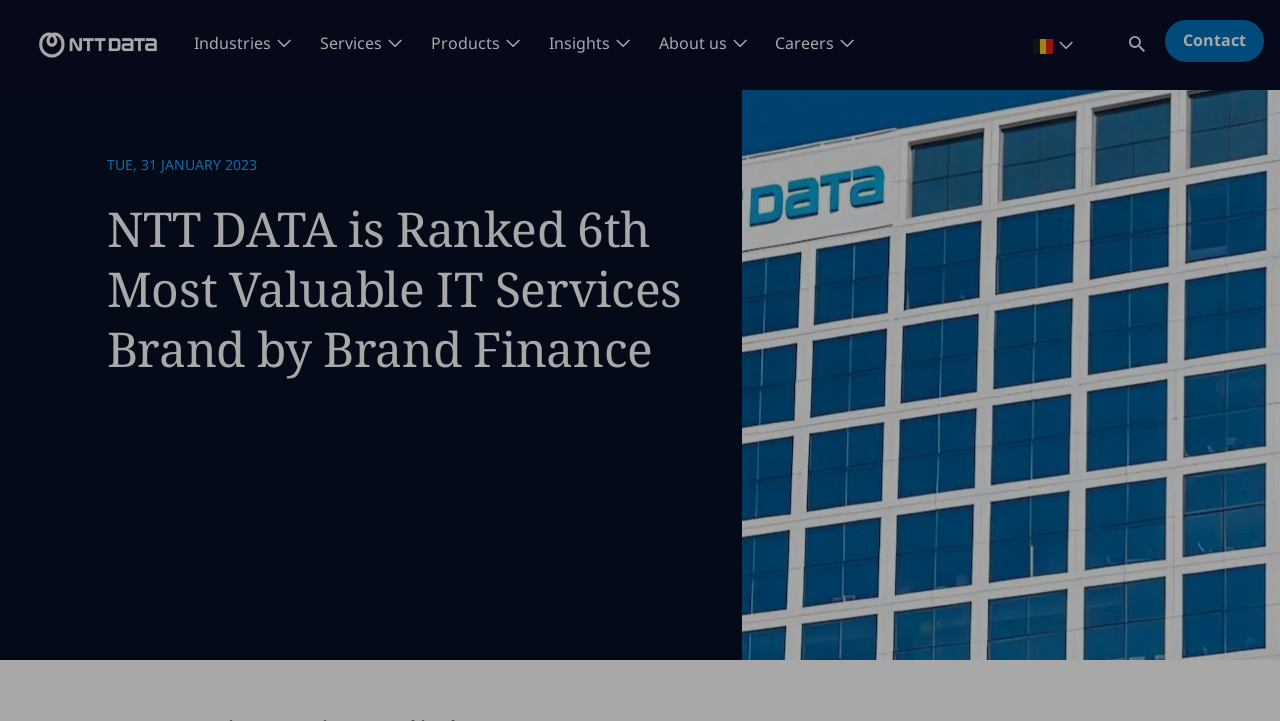Using the provided element description, identify the bounding box coordinates as (top-left x, top-left y, bottom-right x, bottom-right y). Ensure all values are between 0 and 1. Description: Industries

[0.152, 0.047, 0.228, 0.075]